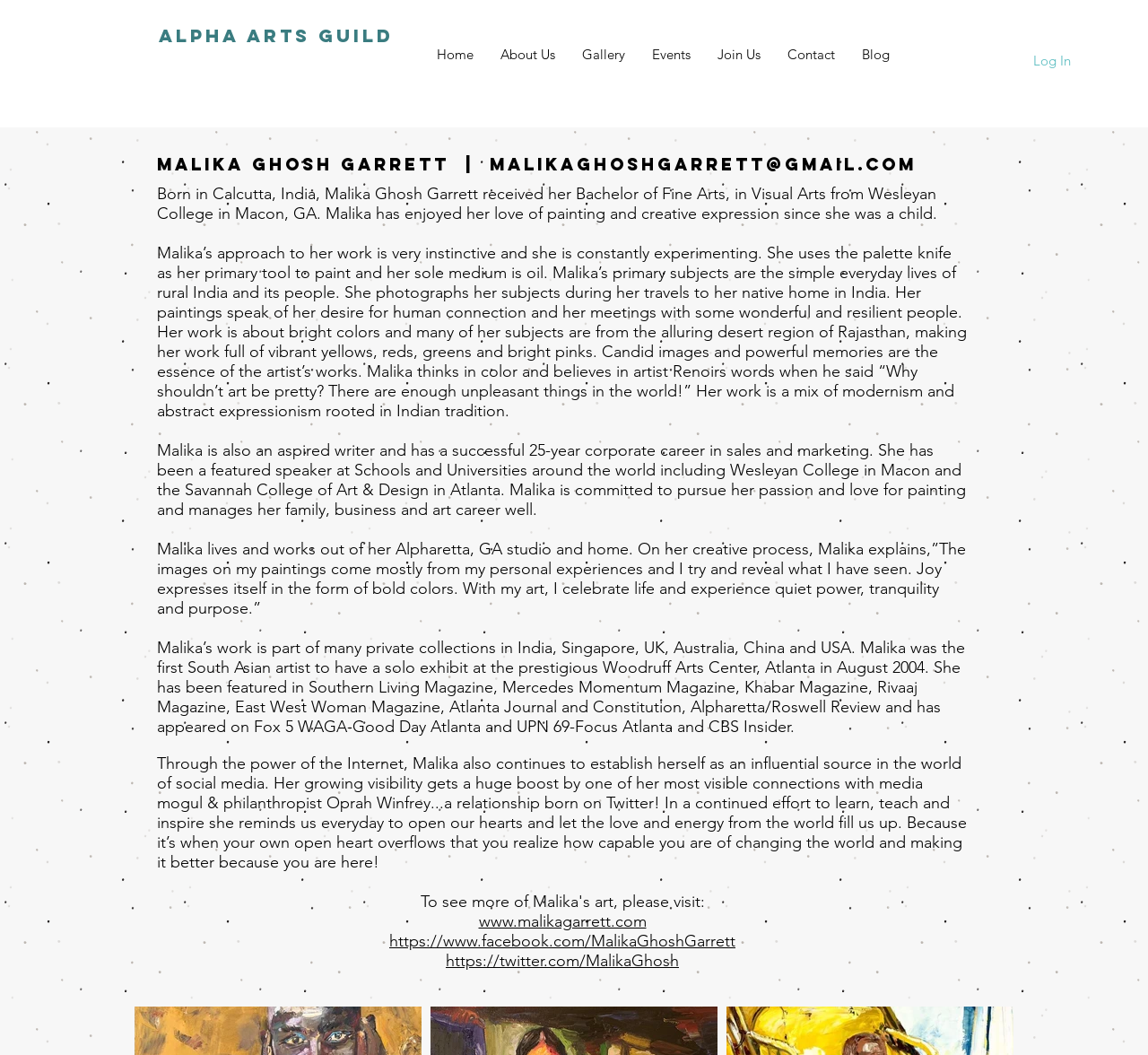Predict the bounding box coordinates of the UI element that matches this description: "Join Us". The coordinates should be in the format [left, top, right, bottom] with each value between 0 and 1.

[0.613, 0.031, 0.674, 0.073]